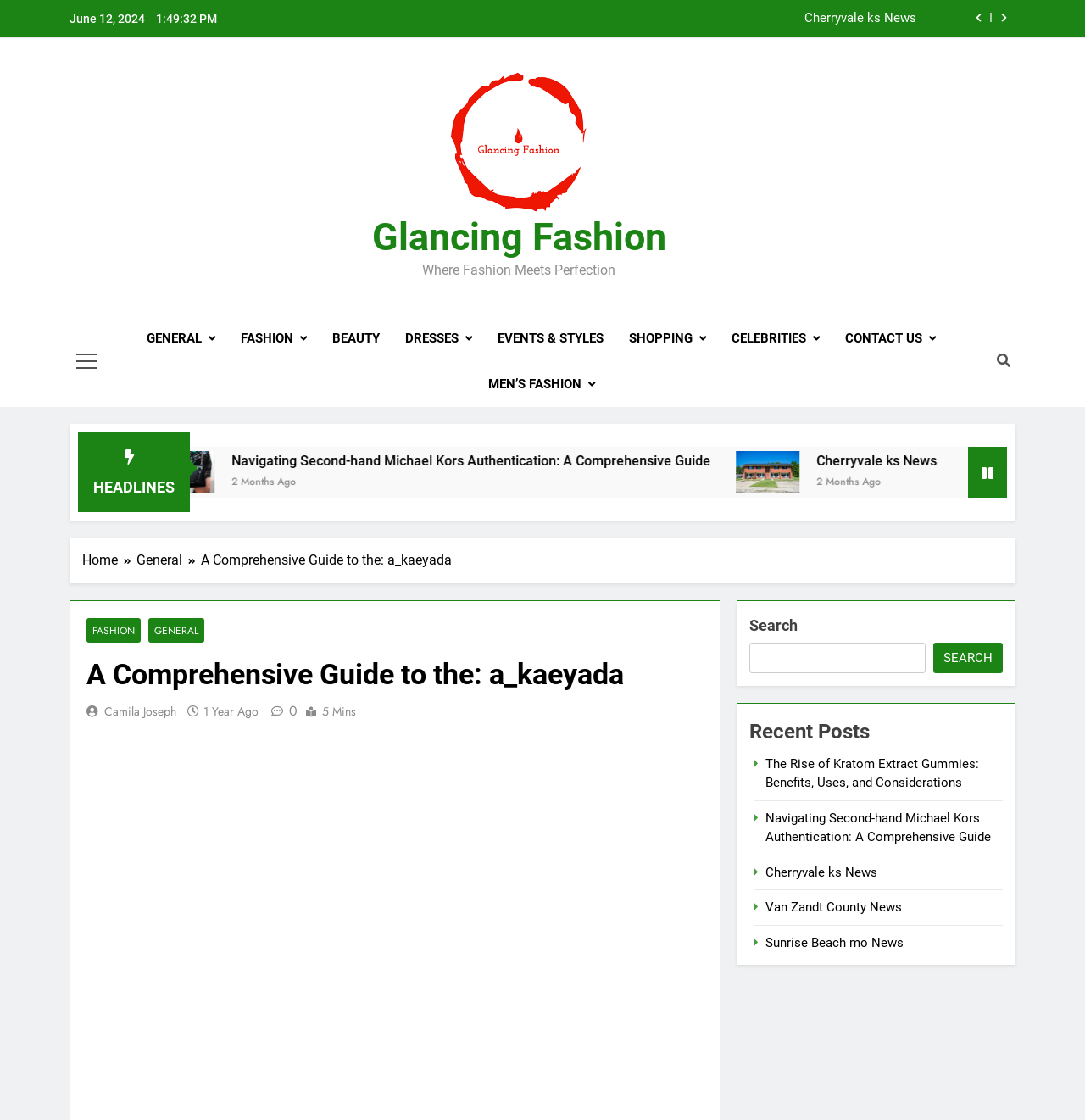Provide the bounding box coordinates for the area that should be clicked to complete the instruction: "Read the article about Navigating Second-hand Michael Kors Authentication".

[0.15, 0.404, 0.592, 0.419]